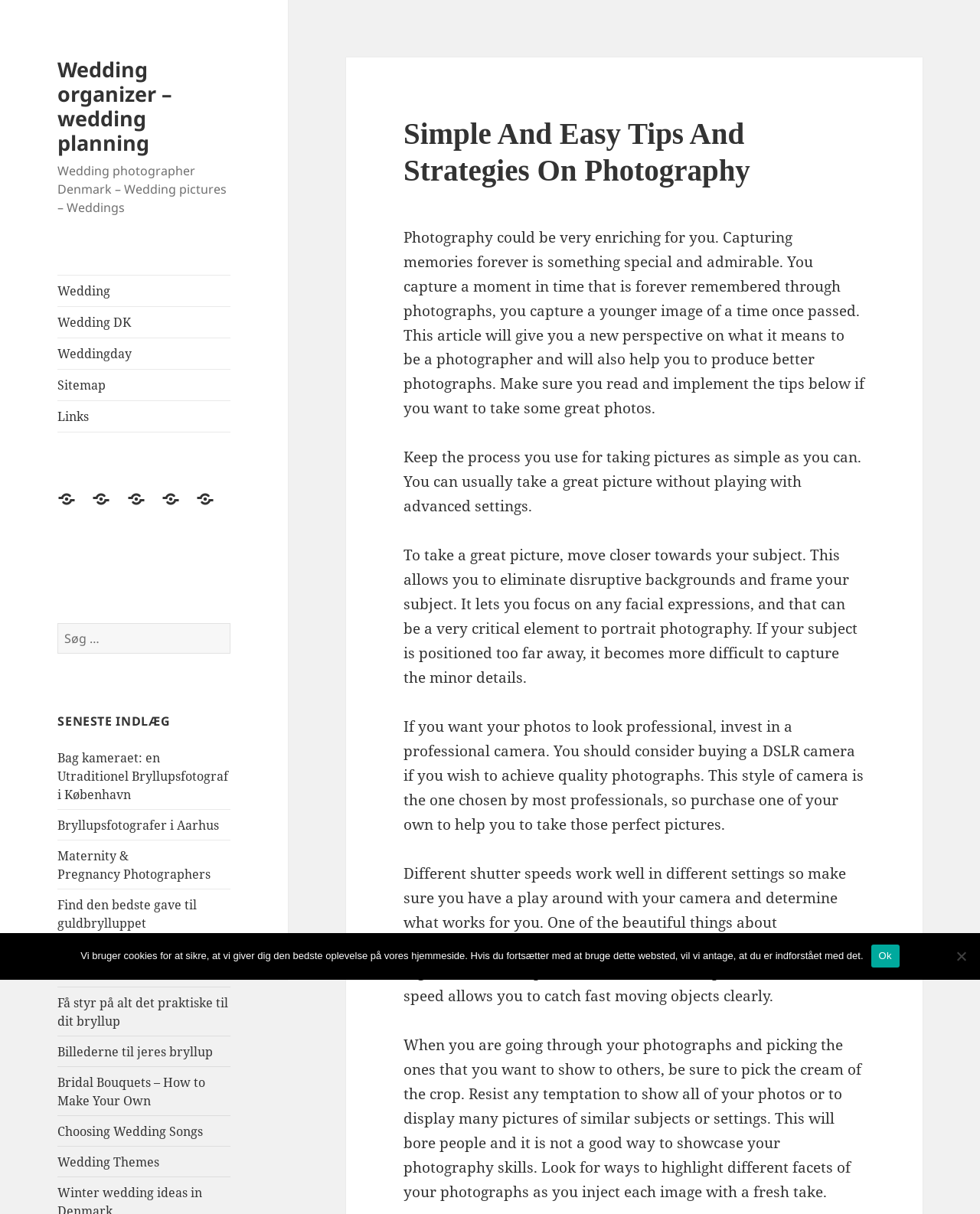Provide a comprehensive caption for the webpage.

This webpage is about photography, specifically providing tips and strategies for taking better photos. At the top, there is a navigation menu with links to various pages, including "Wedding organizer – wedding planning", "Wedding", "Wedding DK", "Weddingday", "Sitemap", and "Links". Below the navigation menu, there is a search bar with a button labeled "Søg" (meaning "Search" in Danish).

The main content of the webpage is divided into two sections. The first section has a heading "SENESTE INDLÆG" (meaning "Latest Posts" in Danish), which lists several links to articles about photography, including "Bag kameraet: en Utraditionel Bryllupsfotograf i København" (meaning "Behind the Camera: An Untraditional Wedding Photographer in Copenhagen"), "Bryllupsfotografer i Aarhus" (meaning "Wedding Photographers in Aarhus"), and "Maternity & Pregnancy Photographers".

The second section has a heading "Simple And Easy Tips And Strategies On Photography", which provides a brief introduction to photography, emphasizing its importance in capturing memories. Below the introduction, there are several paragraphs of text offering tips and strategies for taking better photos, including keeping the process simple, moving closer to the subject, investing in a professional camera, and experimenting with different shutter speeds.

At the bottom of the webpage, there is a cookie notice dialog box with a message in Danish, asking users to accept the use of cookies on the website. The dialog box has an "Ok" button and a "Nej" (meaning "No" in Danish) button.